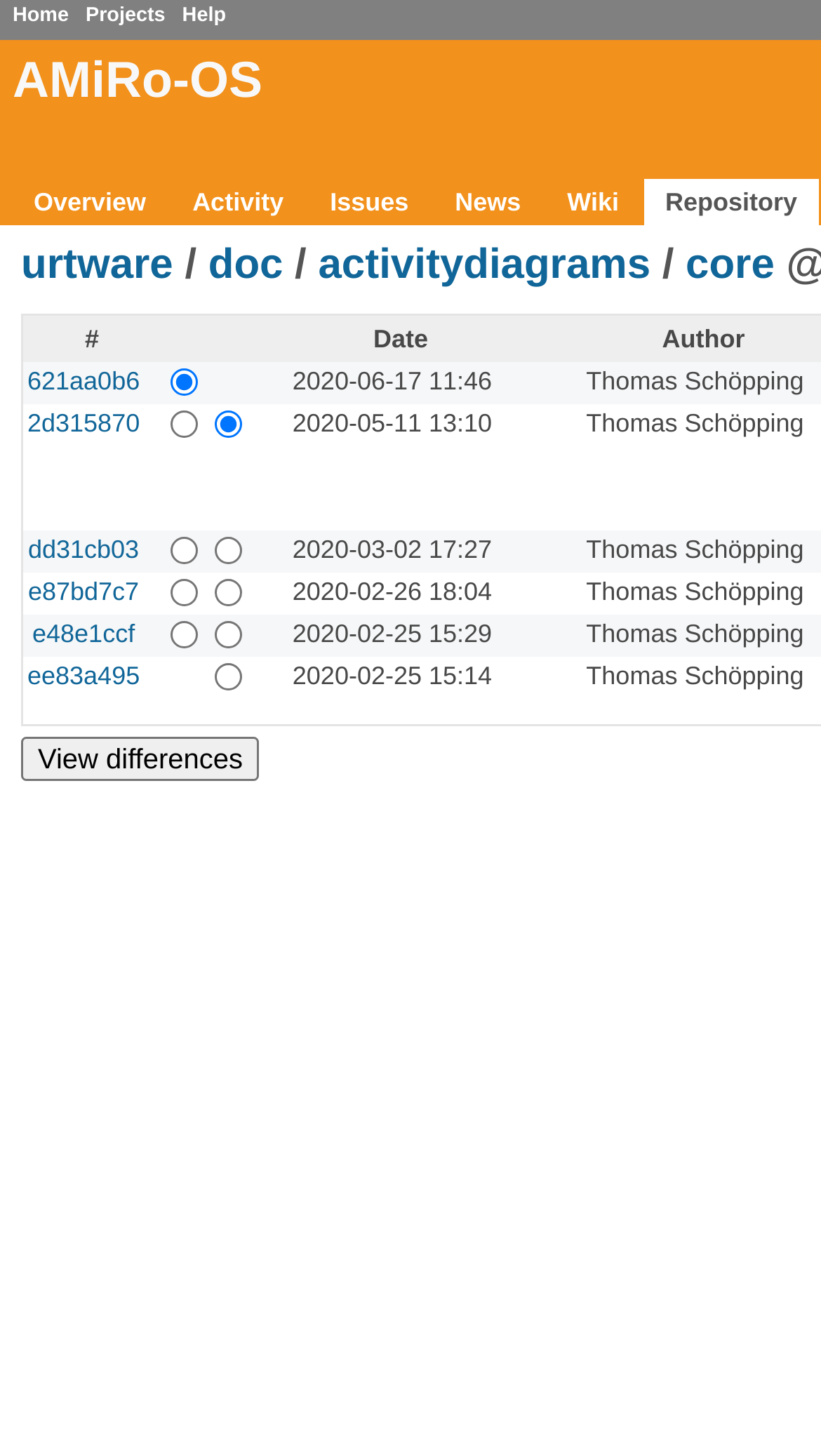Determine the bounding box coordinates of the region to click in order to accomplish the following instruction: "Click on the 'Home' link". Provide the coordinates as four float numbers between 0 and 1, specifically [left, top, right, bottom].

[0.015, 0.003, 0.084, 0.019]